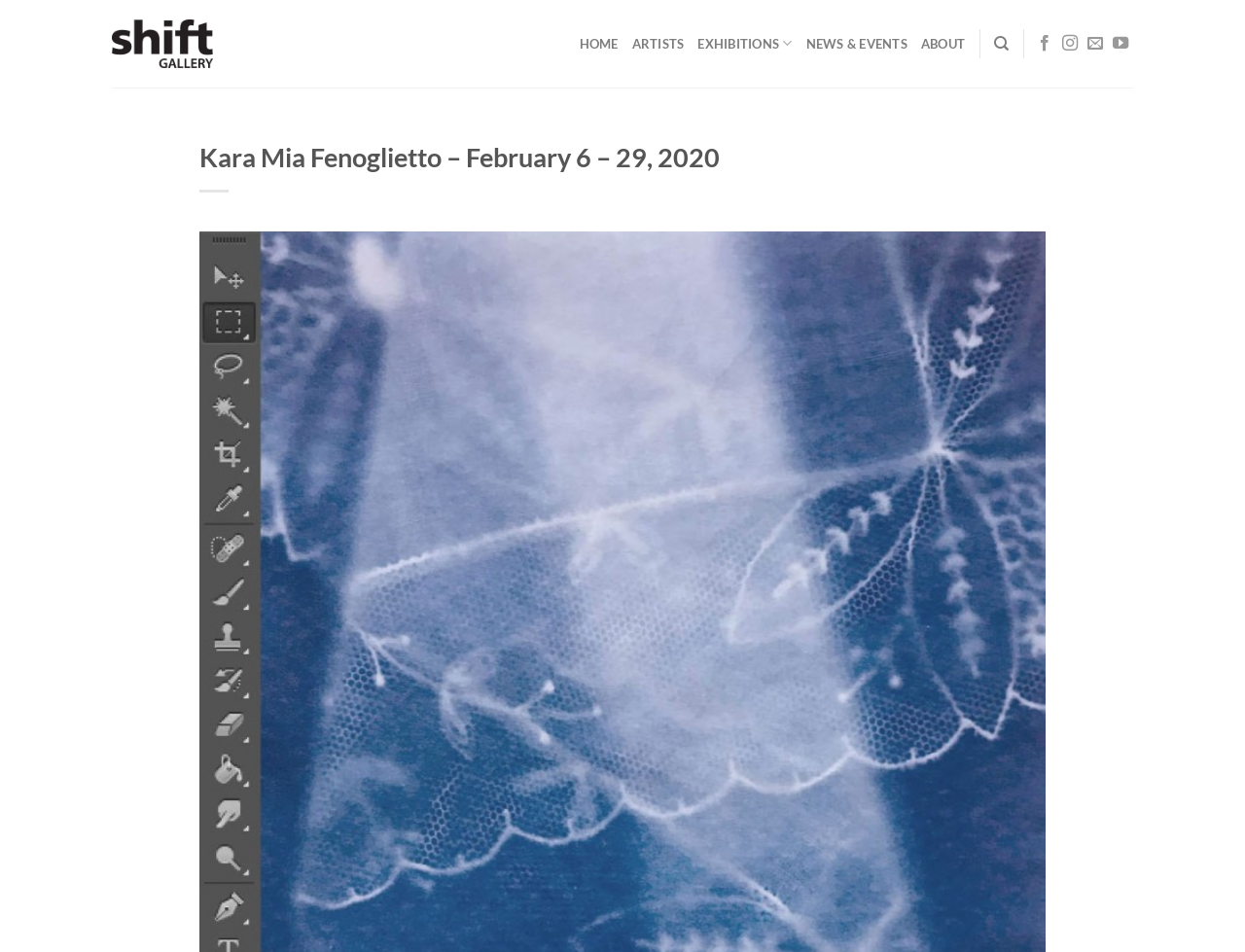Identify and provide the title of the webpage.

Kara Mia Fenoglietto – February 6 – 29, 2020